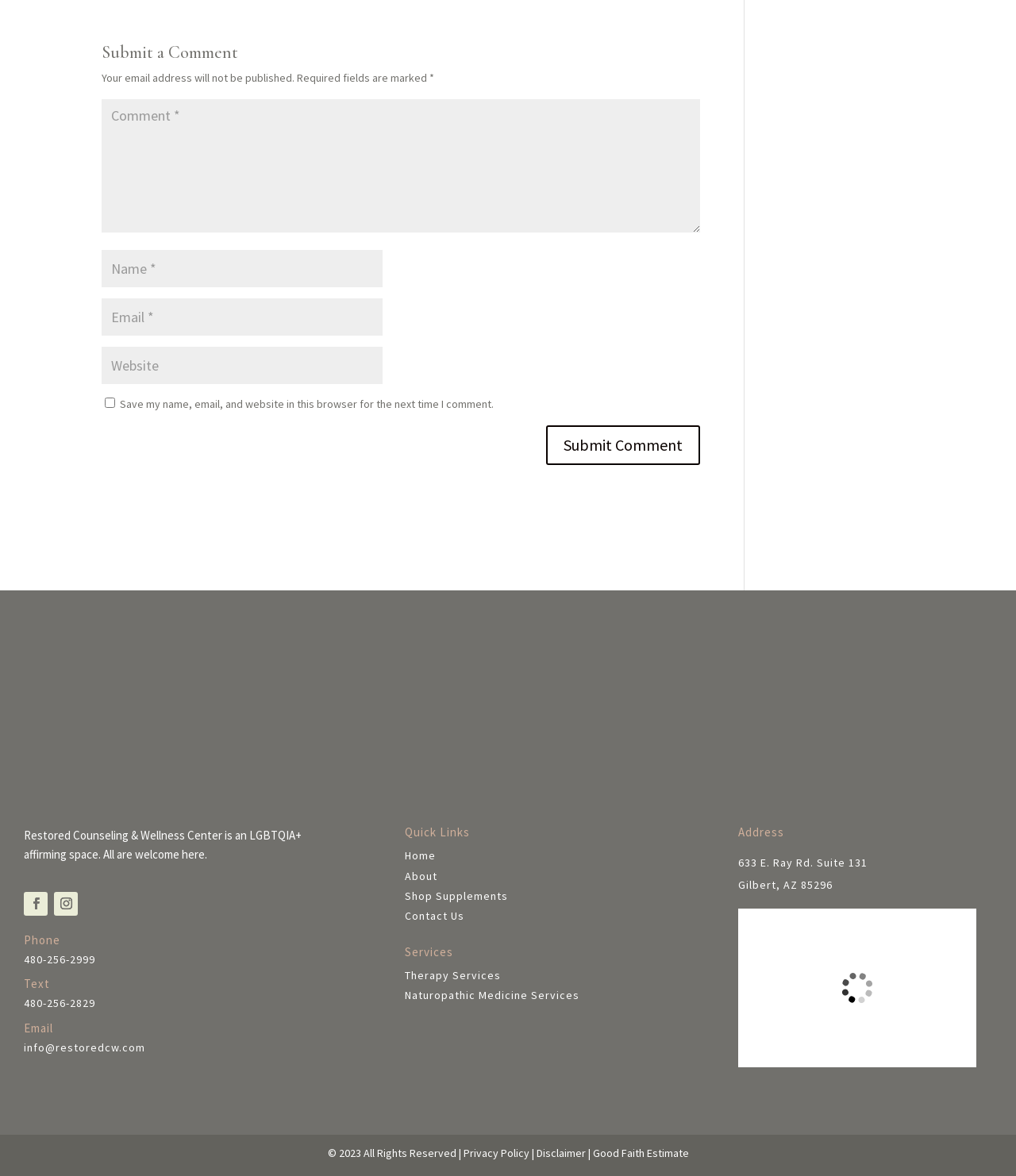Please indicate the bounding box coordinates for the clickable area to complete the following task: "Learn about movement for nervous system regulation". The coordinates should be specified as four float numbers between 0 and 1, i.e., [left, top, right, bottom].

[0.605, 0.537, 0.643, 0.71]